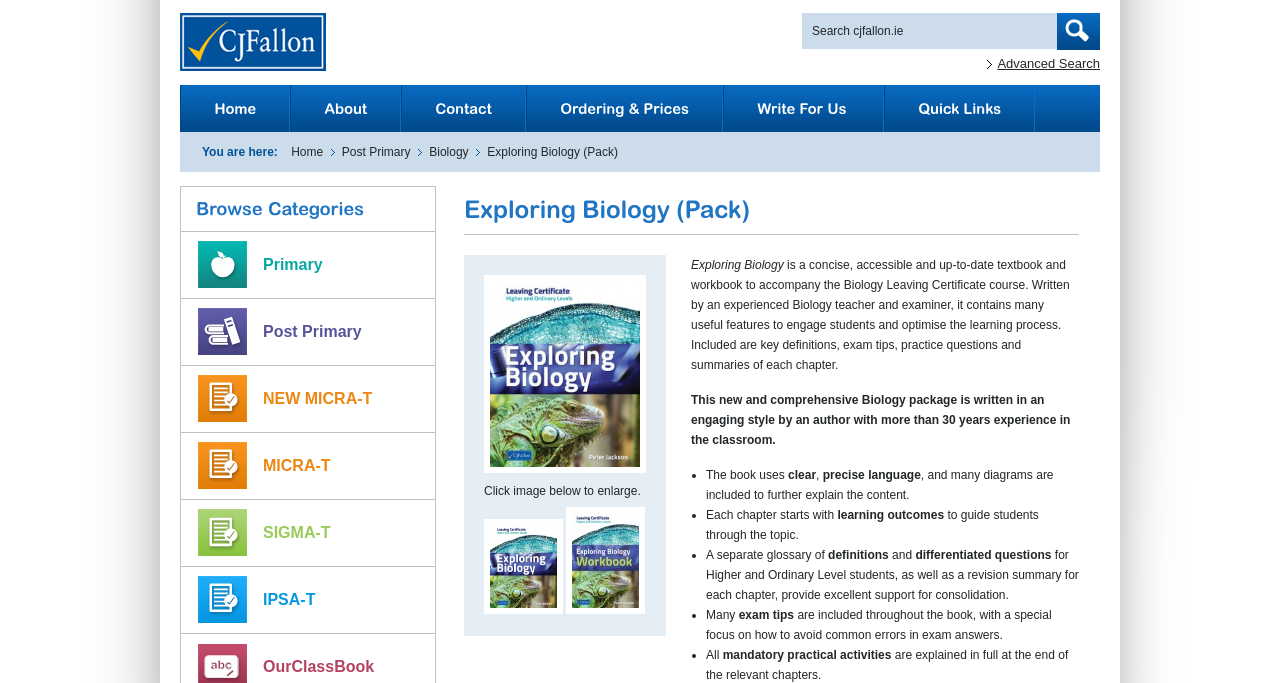Determine the bounding box coordinates of the region to click in order to accomplish the following instruction: "Search for a keyword". Provide the coordinates as four float numbers between 0 and 1, specifically [left, top, right, bottom].

[0.627, 0.019, 0.826, 0.072]